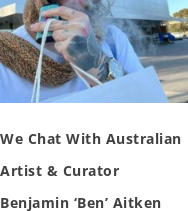Respond to the following question using a concise word or phrase: 
Is the article about Benjamin 'Ben' Aitken's artistic journey?

Yes